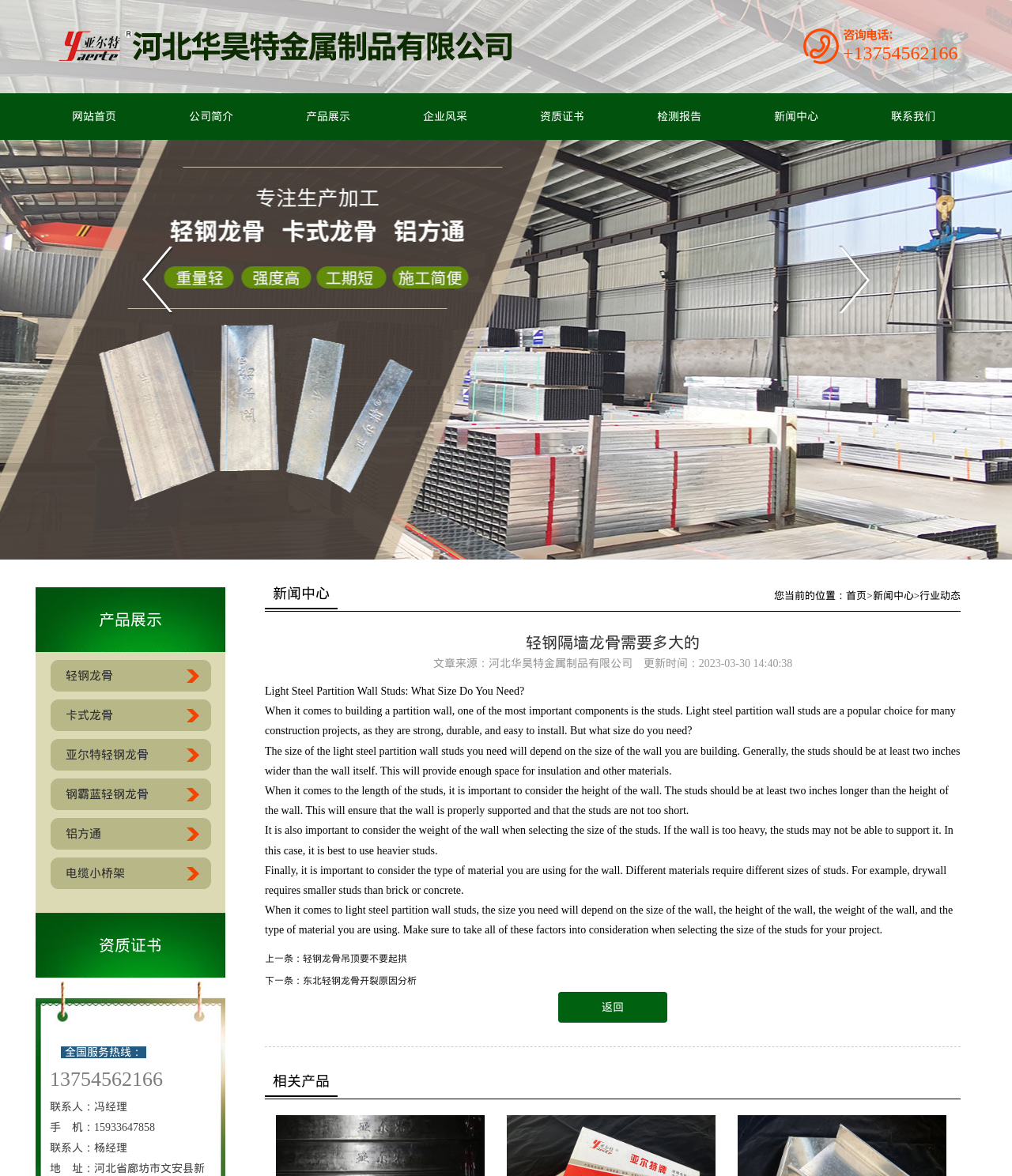Give a one-word or short-phrase answer to the following question: 
How many paragraphs are there in the article?

6